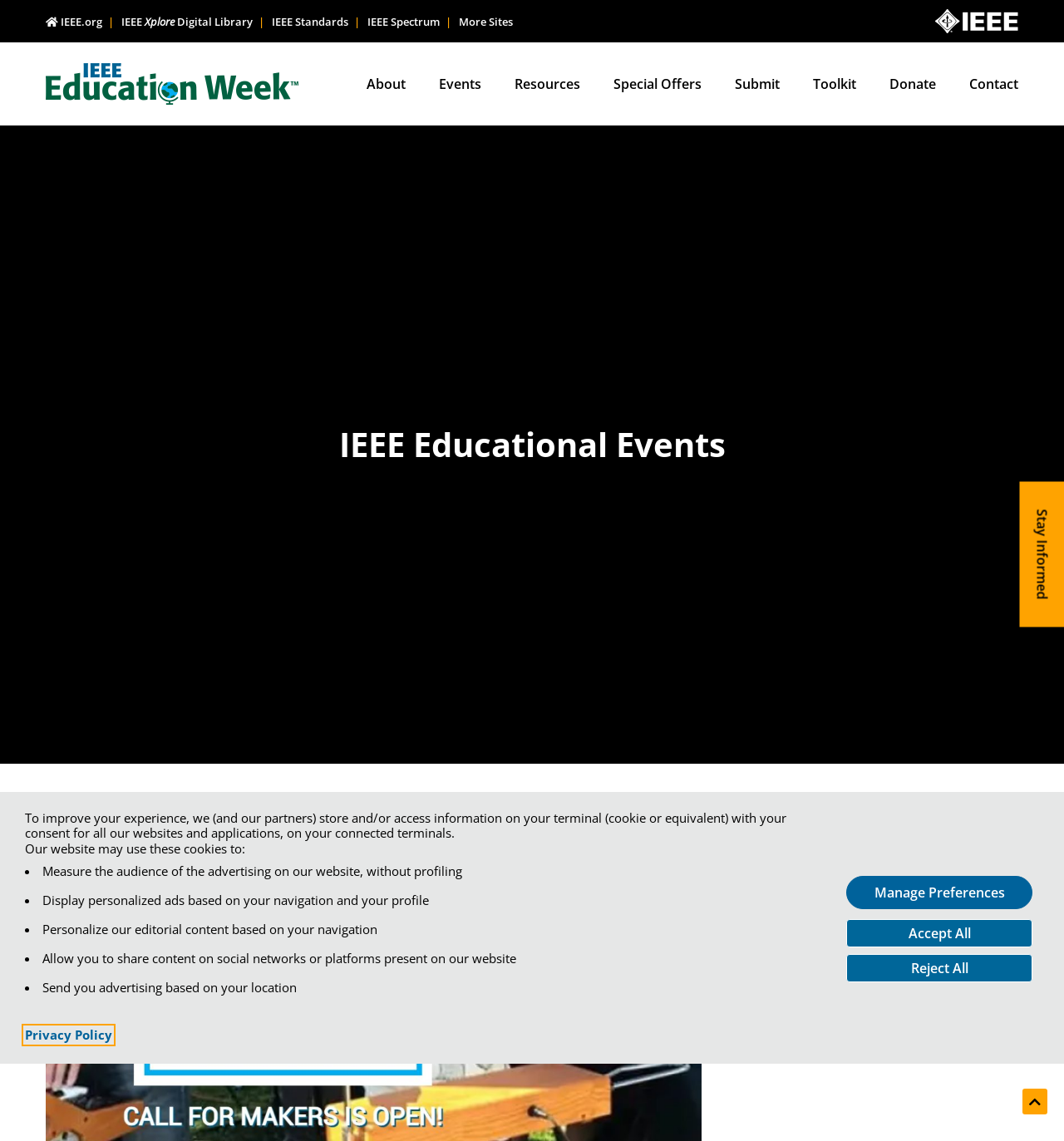Respond to the following query with just one word or a short phrase: 
What are the main sections of the webpage?

IEEE resources and events